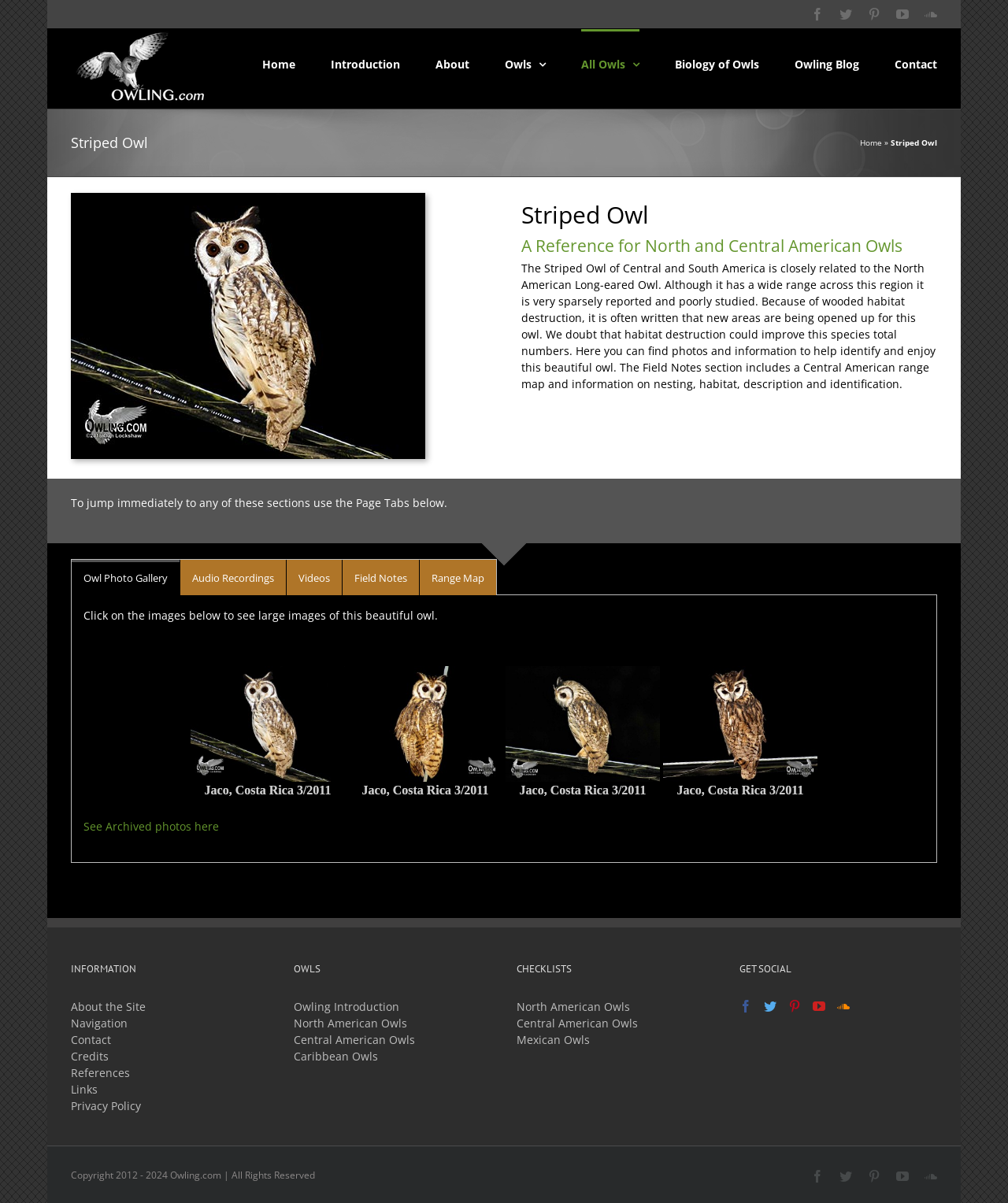Determine the bounding box coordinates of the region that needs to be clicked to achieve the task: "Go to the Home page".

[0.26, 0.024, 0.293, 0.08]